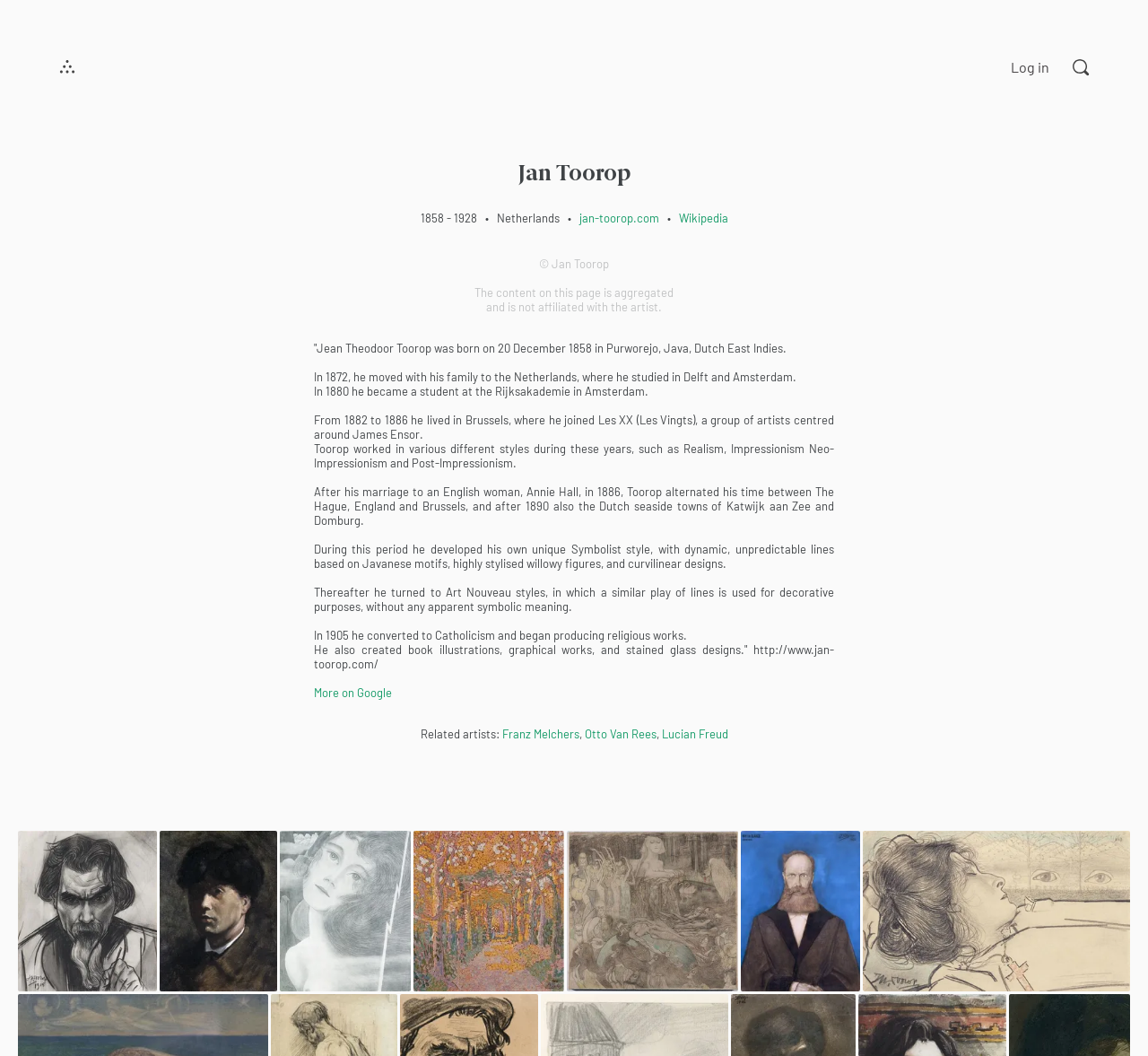Respond to the question below with a concise word or phrase:
What is the name of the artist's wife?

Annie Hall